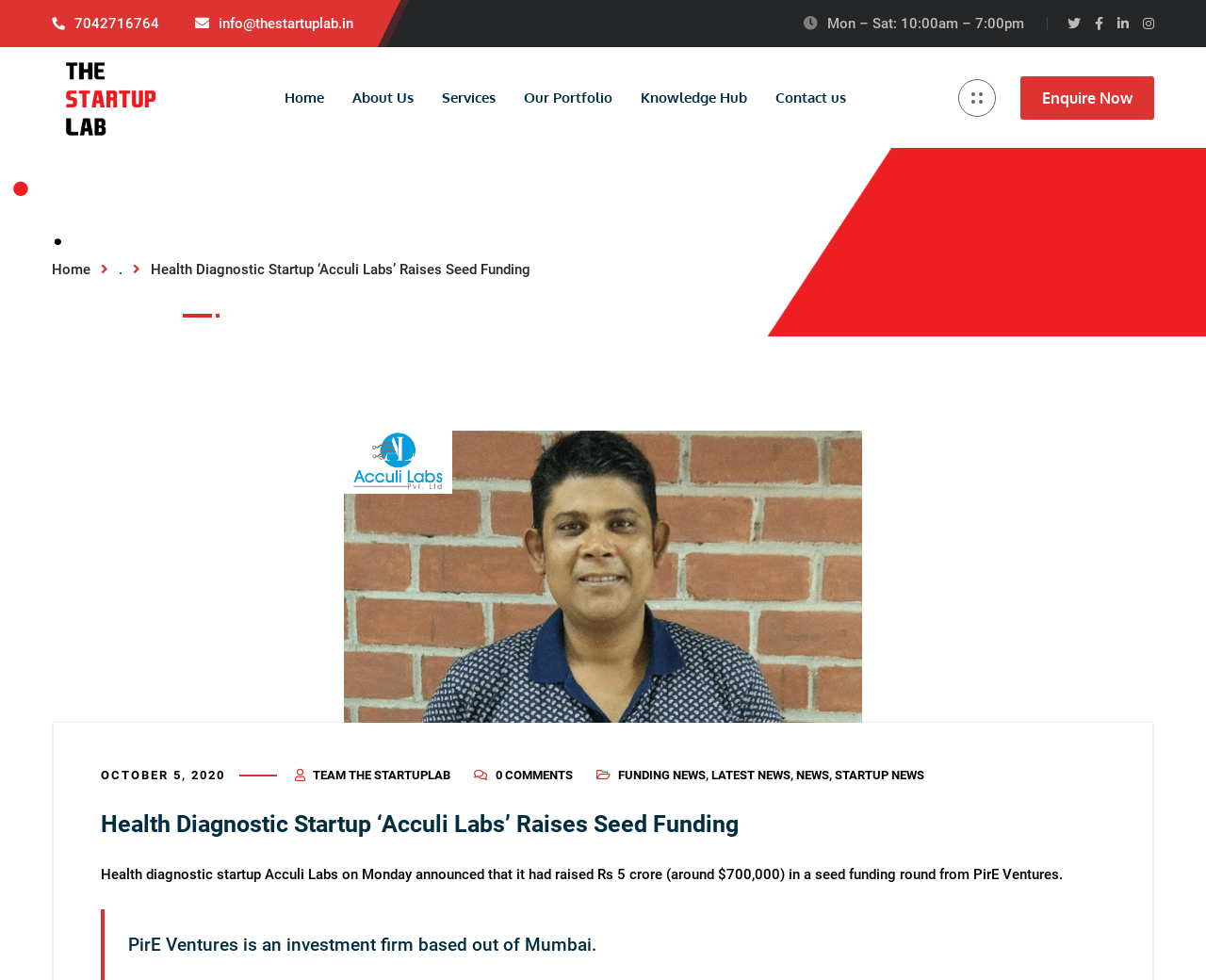Using the provided description: "Team The Startuplab", find the bounding box coordinates of the corresponding UI element. The output should be four float numbers between 0 and 1, in the format [left, top, right, bottom].

[0.259, 0.784, 0.373, 0.798]